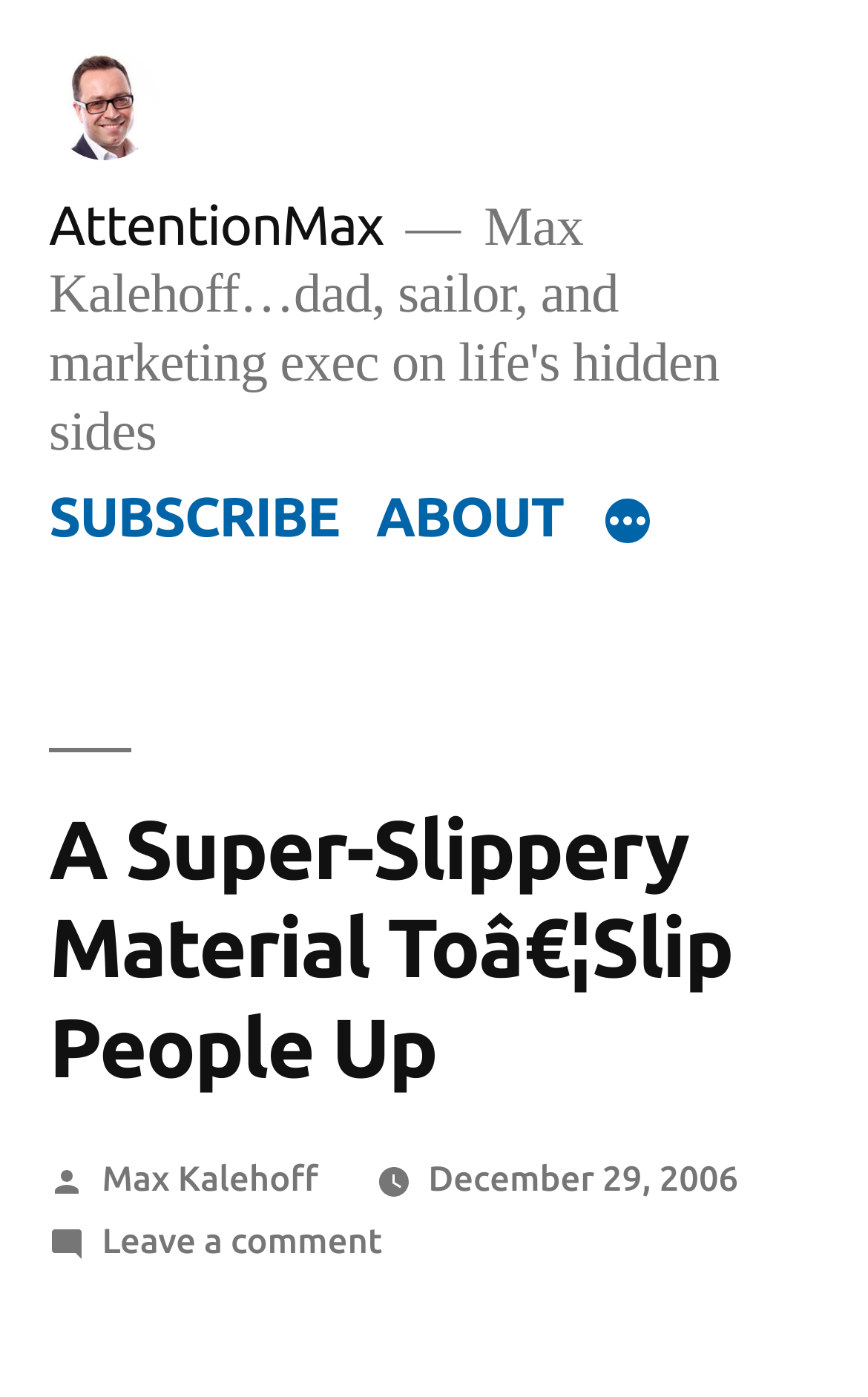From the element description: "Max Kalehoff", extract the bounding box coordinates of the UI element. The coordinates should be expressed as four float numbers between 0 and 1, in the order [left, top, right, bottom].

[0.117, 0.829, 0.367, 0.858]